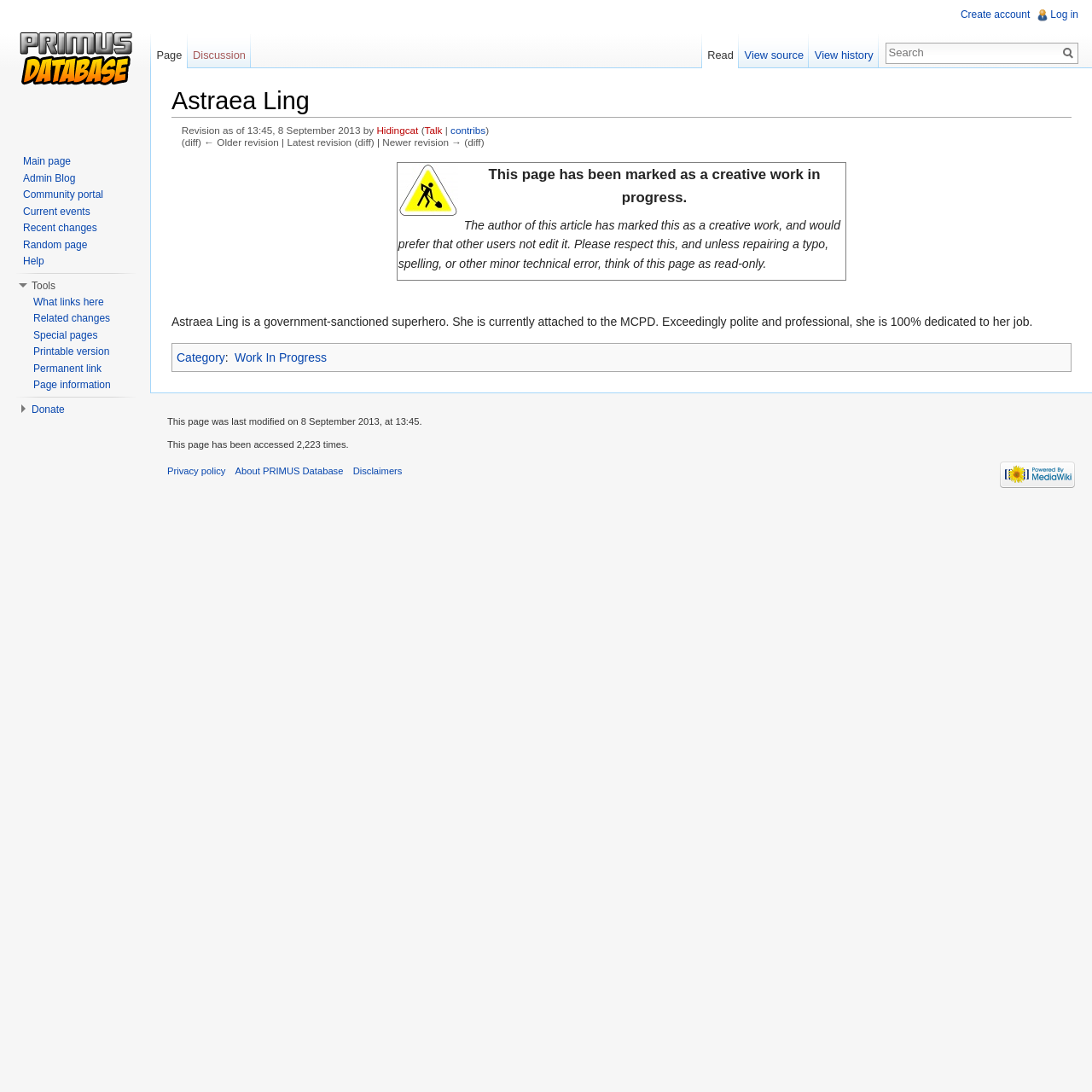Determine the bounding box for the described UI element: "title="Visit the main page"".

[0.006, 0.0, 0.131, 0.125]